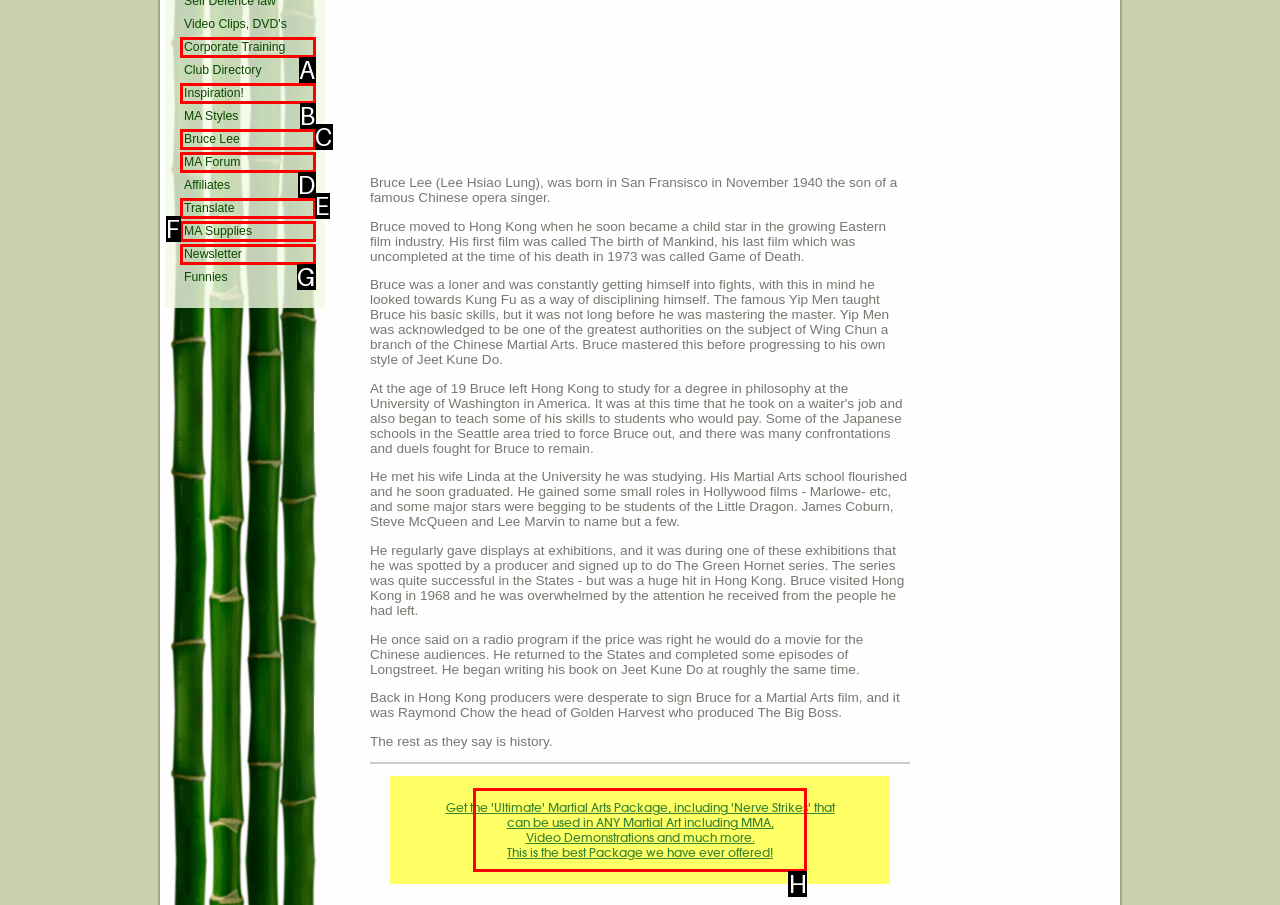Based on the description: Translate, select the HTML element that best fits. Reply with the letter of the correct choice from the options given.

E